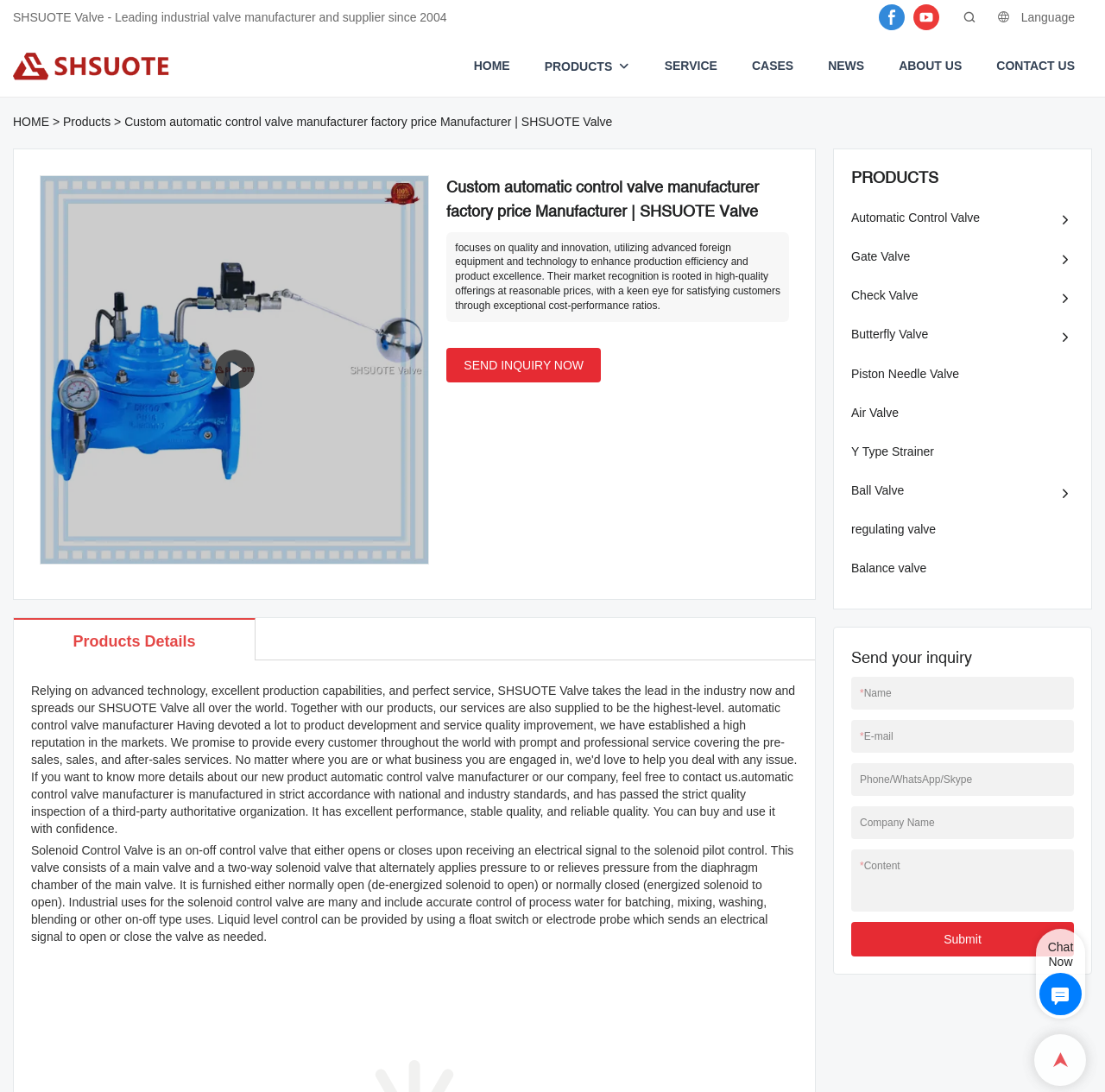Locate the coordinates of the bounding box for the clickable region that fulfills this instruction: "Click the HOME link".

[0.429, 0.051, 0.461, 0.07]